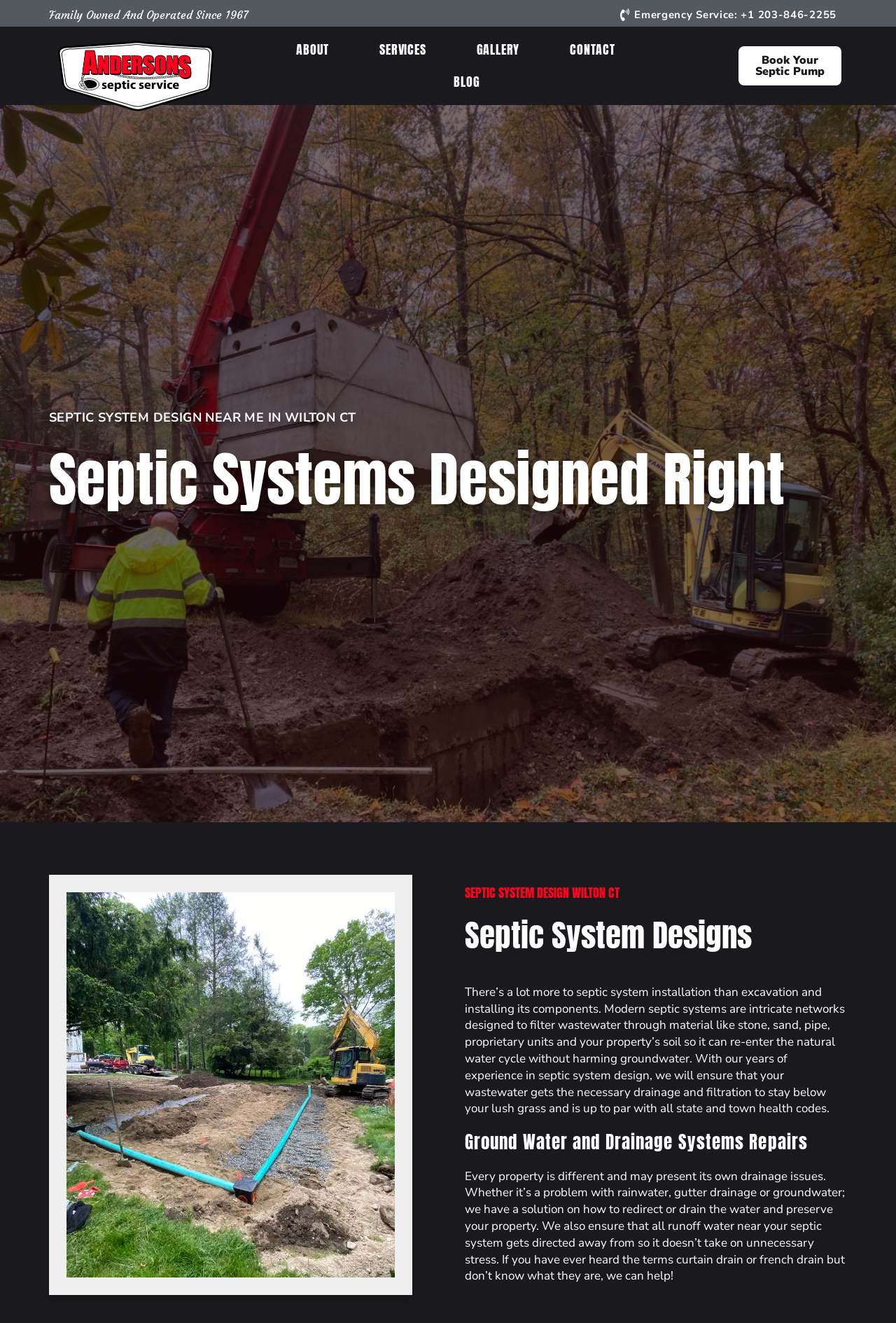Determine the heading of the webpage and extract its text content.

SEPTIC SYSTEM DESIGN NEAR ME IN WILTON CT